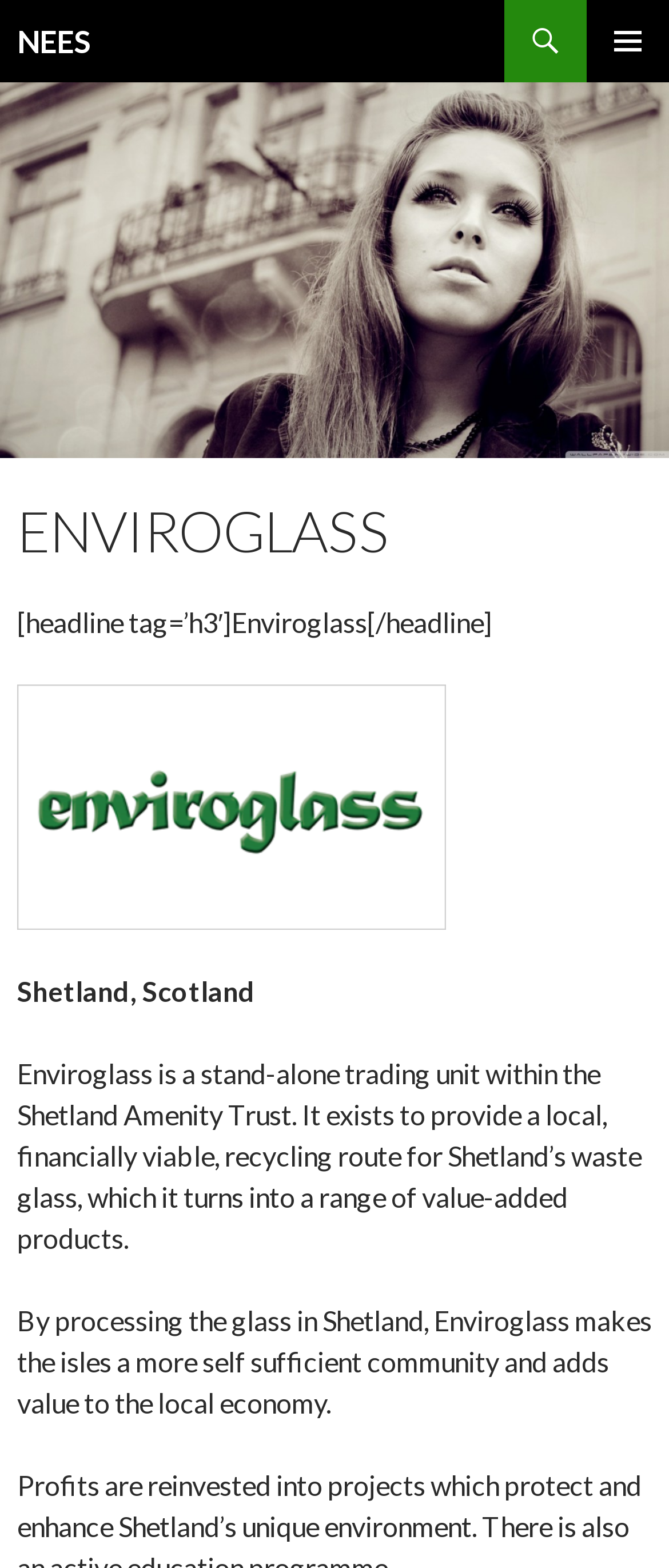Provide your answer in one word or a succinct phrase for the question: 
What does Enviroglass do with waste glass?

Turns into value-added products